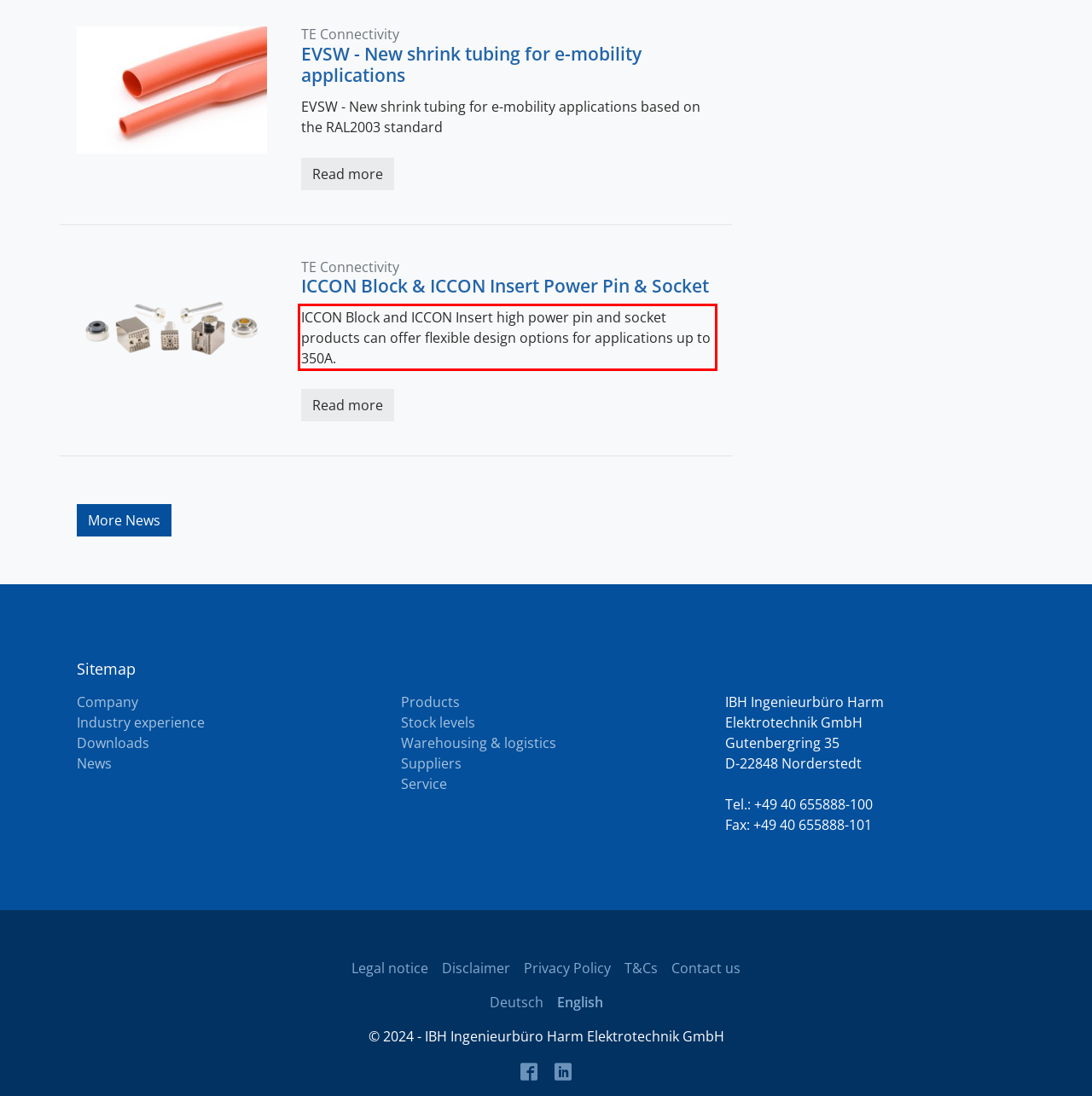Identify the text within the red bounding box on the webpage screenshot and generate the extracted text content.

ICCON Block and ICCON Insert high power pin and socket products can offer flexible design options for applications up to 350A.